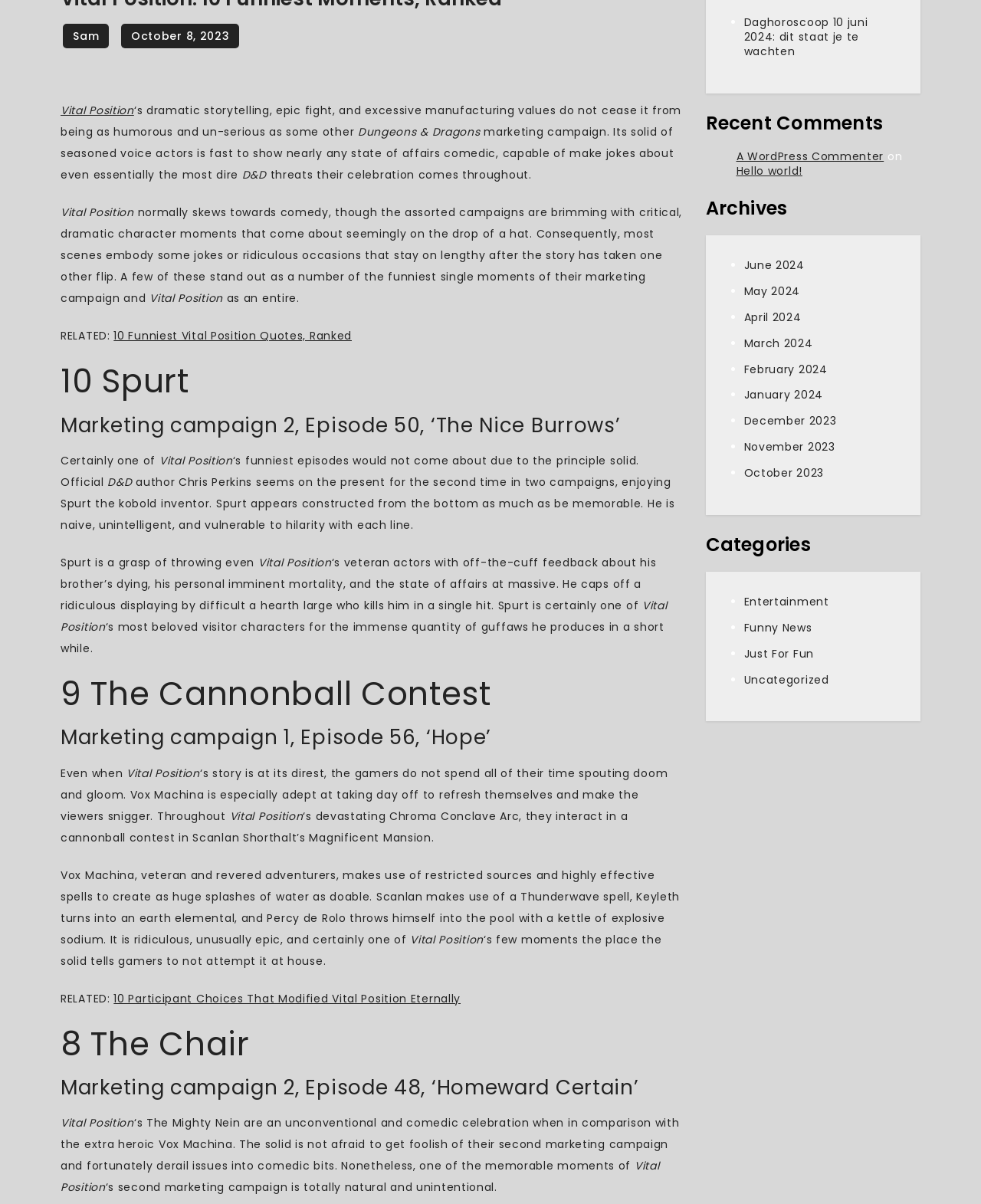Using the element description: "Just For Fun", determine the bounding box coordinates for the specified UI element. The coordinates should be four float numbers between 0 and 1, [left, top, right, bottom].

[0.758, 0.536, 0.83, 0.549]